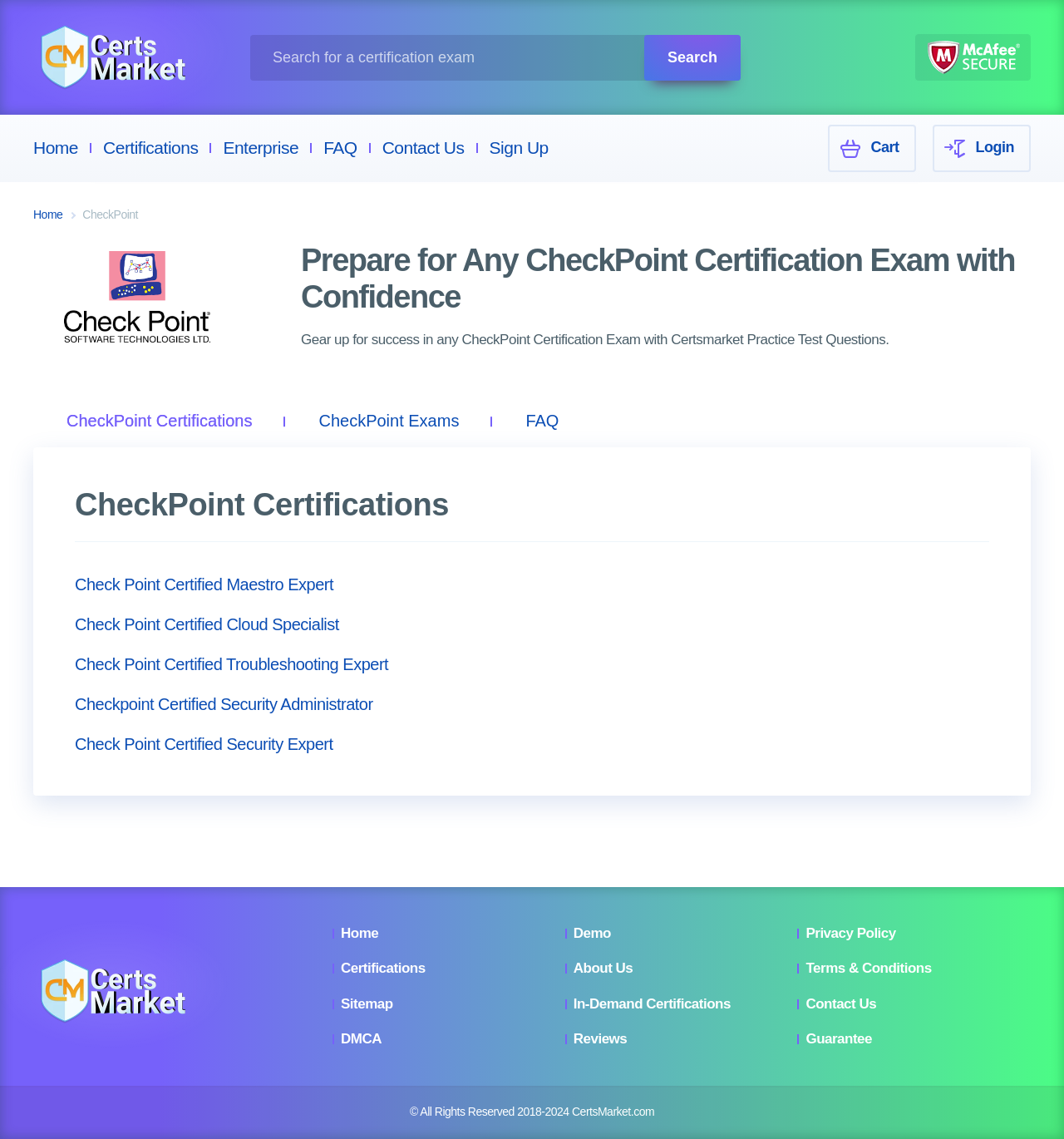Show me the bounding box coordinates of the clickable region to achieve the task as per the instruction: "Check the list of faculty members".

None